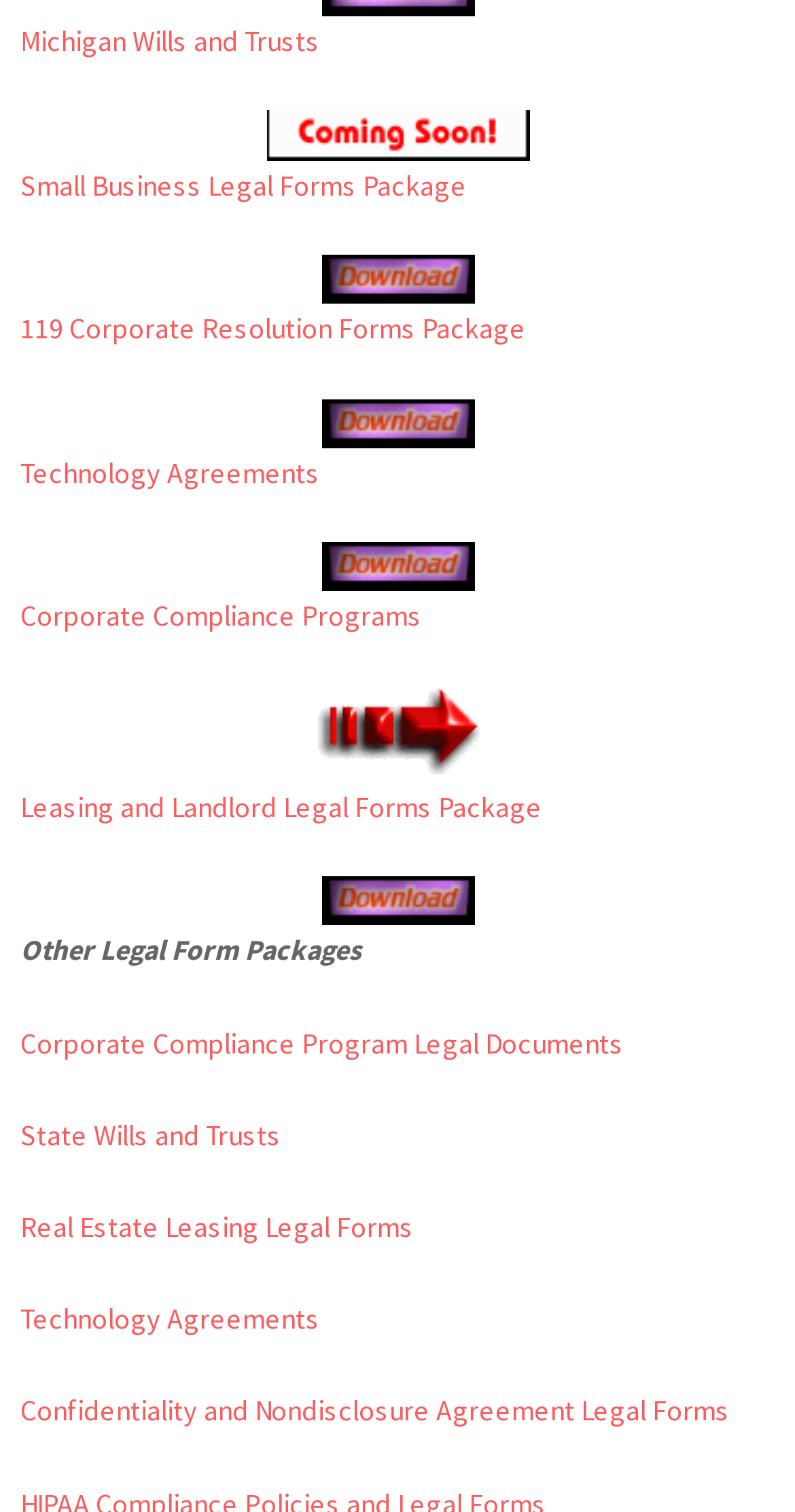What is the name of the first legal form package?
Refer to the image and give a detailed answer to the question.

I looked at the first link on the page and found that it is labeled 'Michigan Wills and Trusts'.